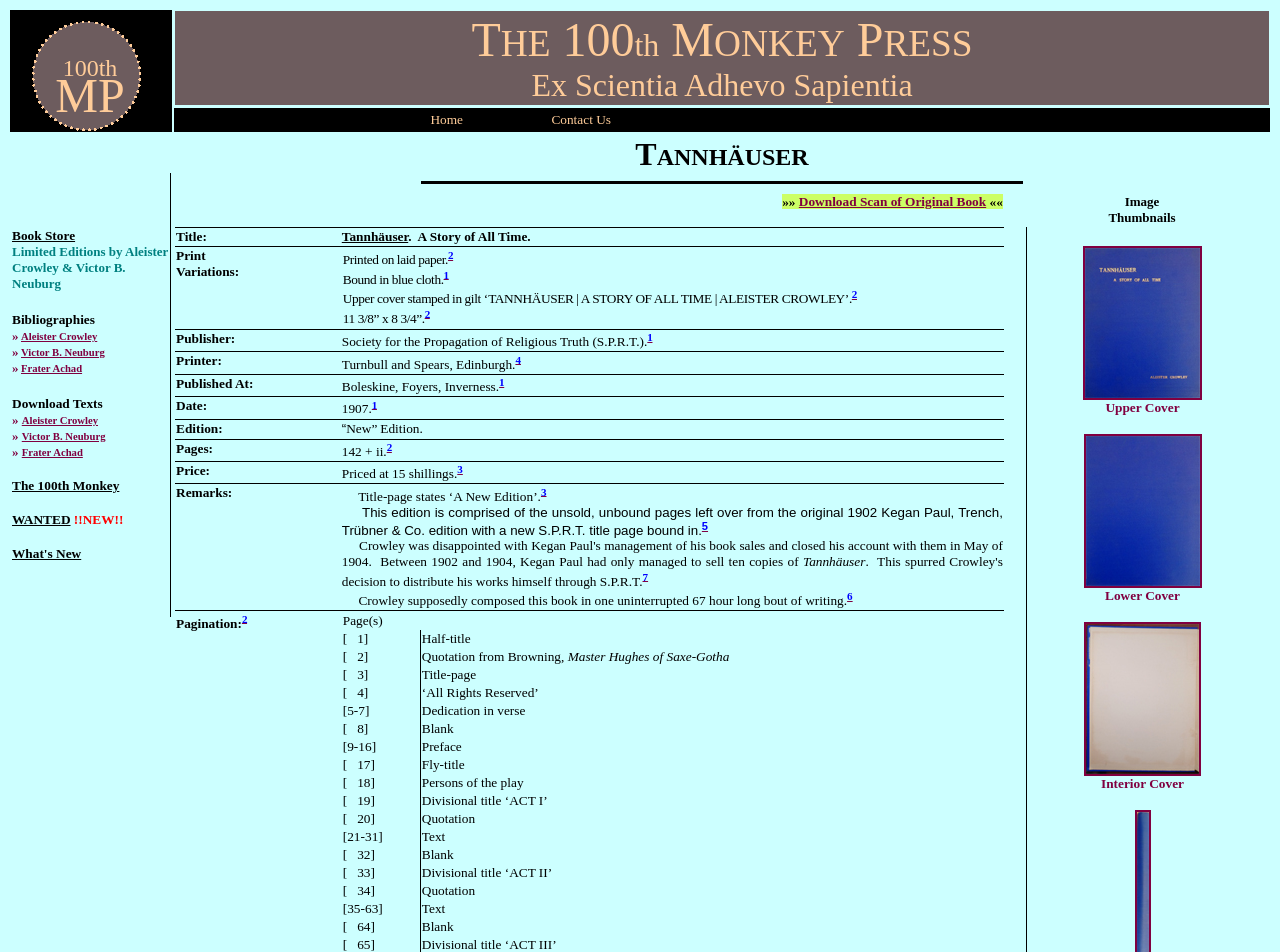Reply to the question with a single word or phrase:
What is the color of the cloth?

blue